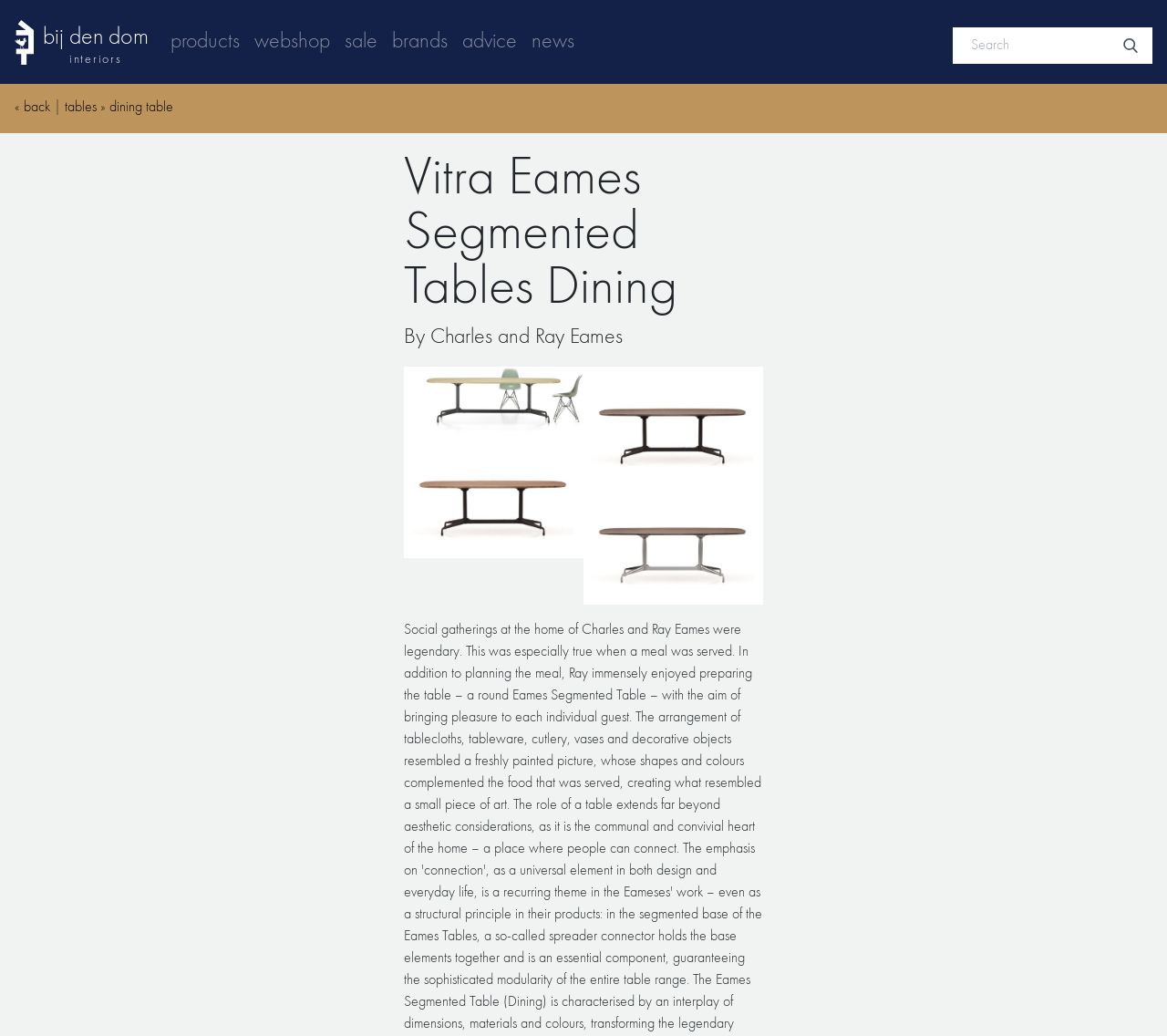Please answer the following question using a single word or phrase: 
How many images are displayed on the webpage?

4